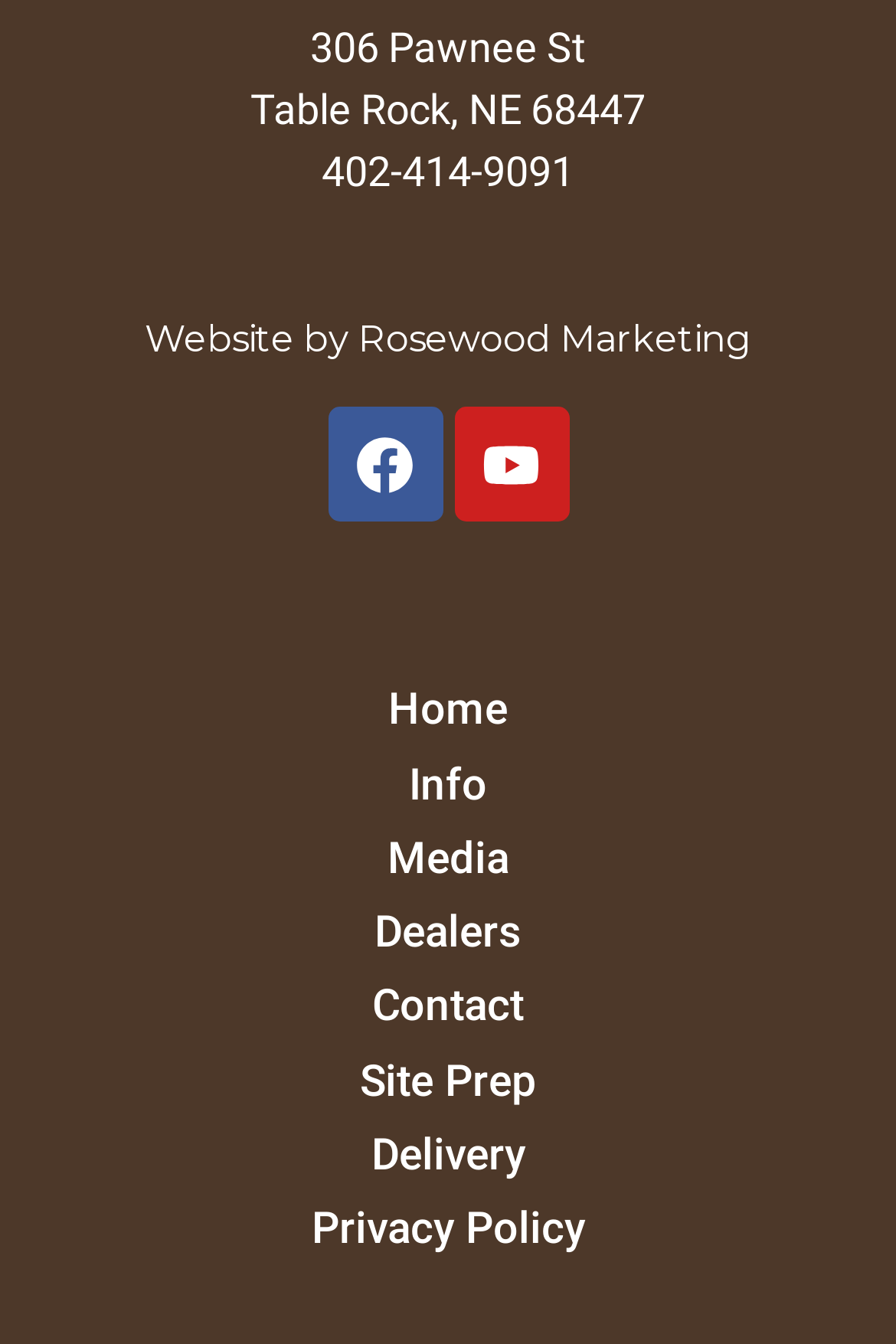How many social media links are there?
From the image, respond using a single word or phrase.

2